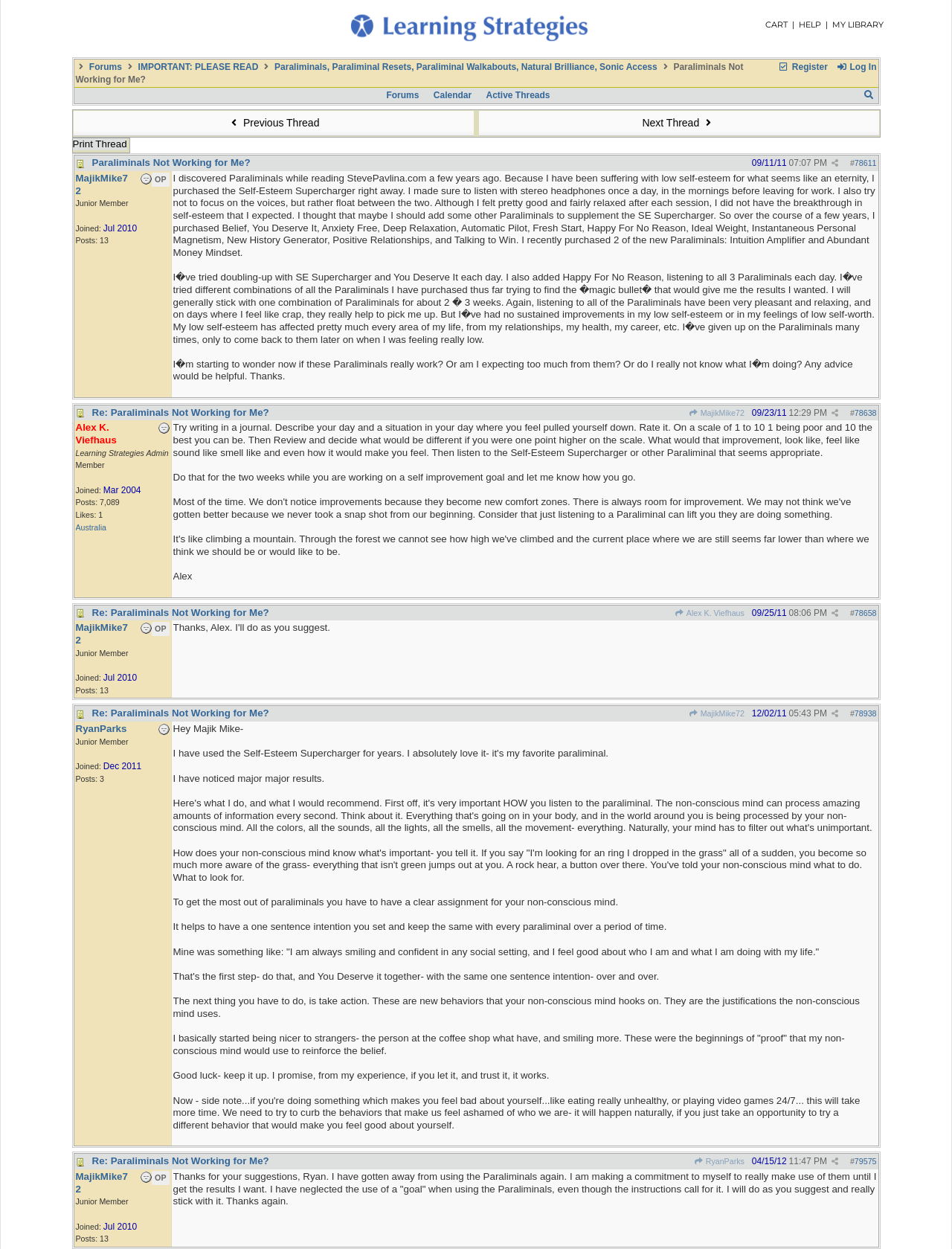Can you show the bounding box coordinates of the region to click on to complete the task described in the instruction: "Click on the 'Next Thread' button"?

[0.503, 0.089, 0.923, 0.109]